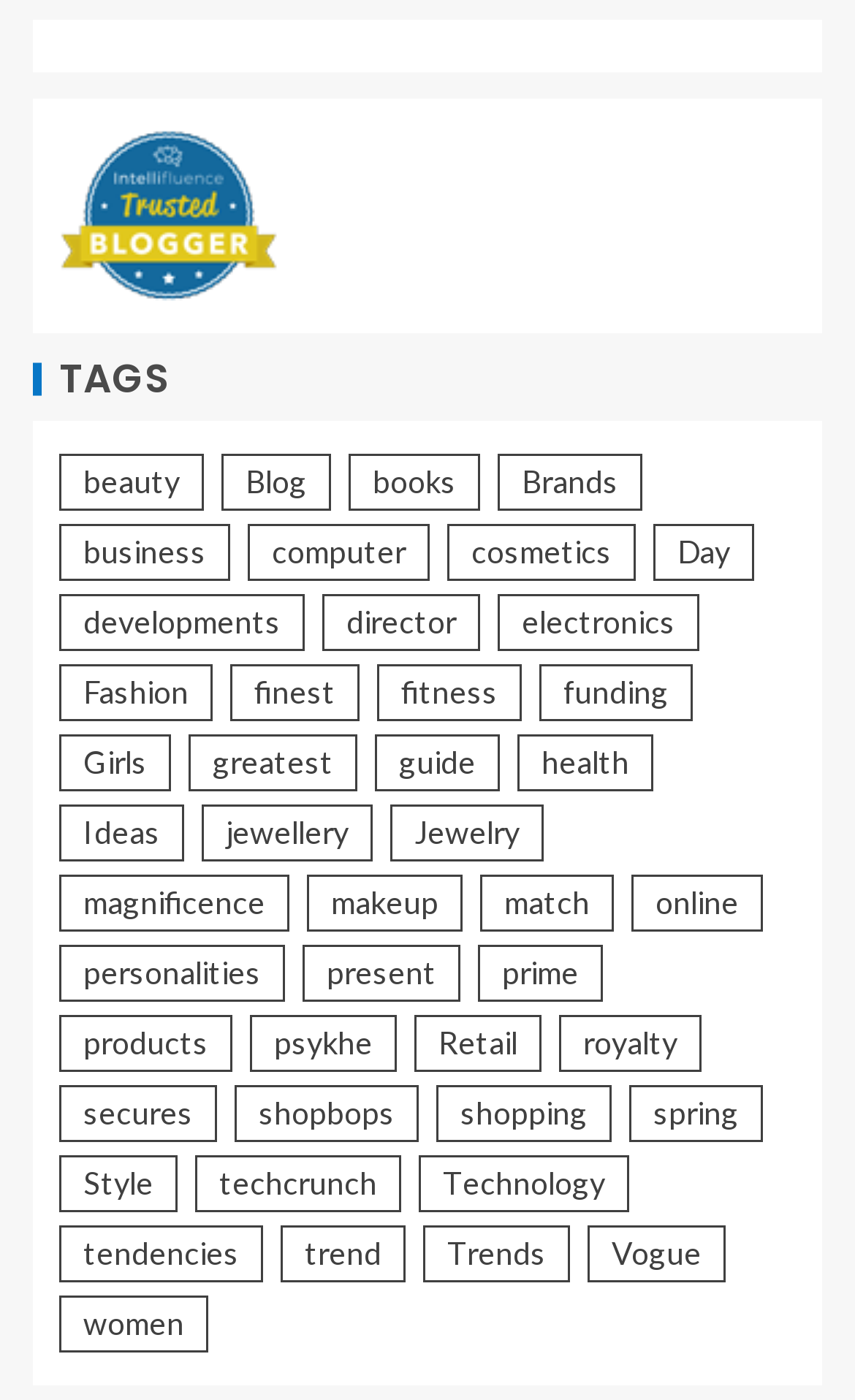Pinpoint the bounding box coordinates of the element to be clicked to execute the instruction: "View 'Fashion' items".

[0.069, 0.474, 0.249, 0.515]